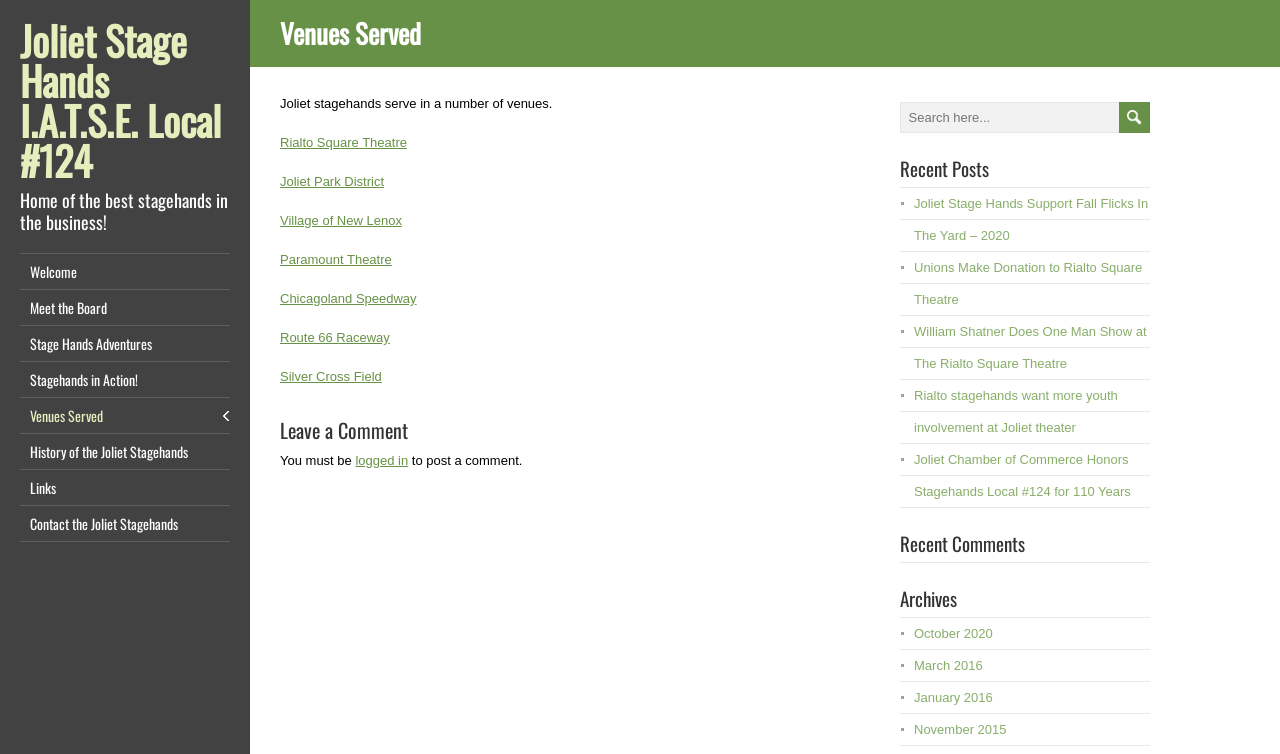Please find the bounding box coordinates (top-left x, top-left y, bottom-right x, bottom-right y) in the screenshot for the UI element described as follows: Welcome

[0.016, 0.337, 0.18, 0.384]